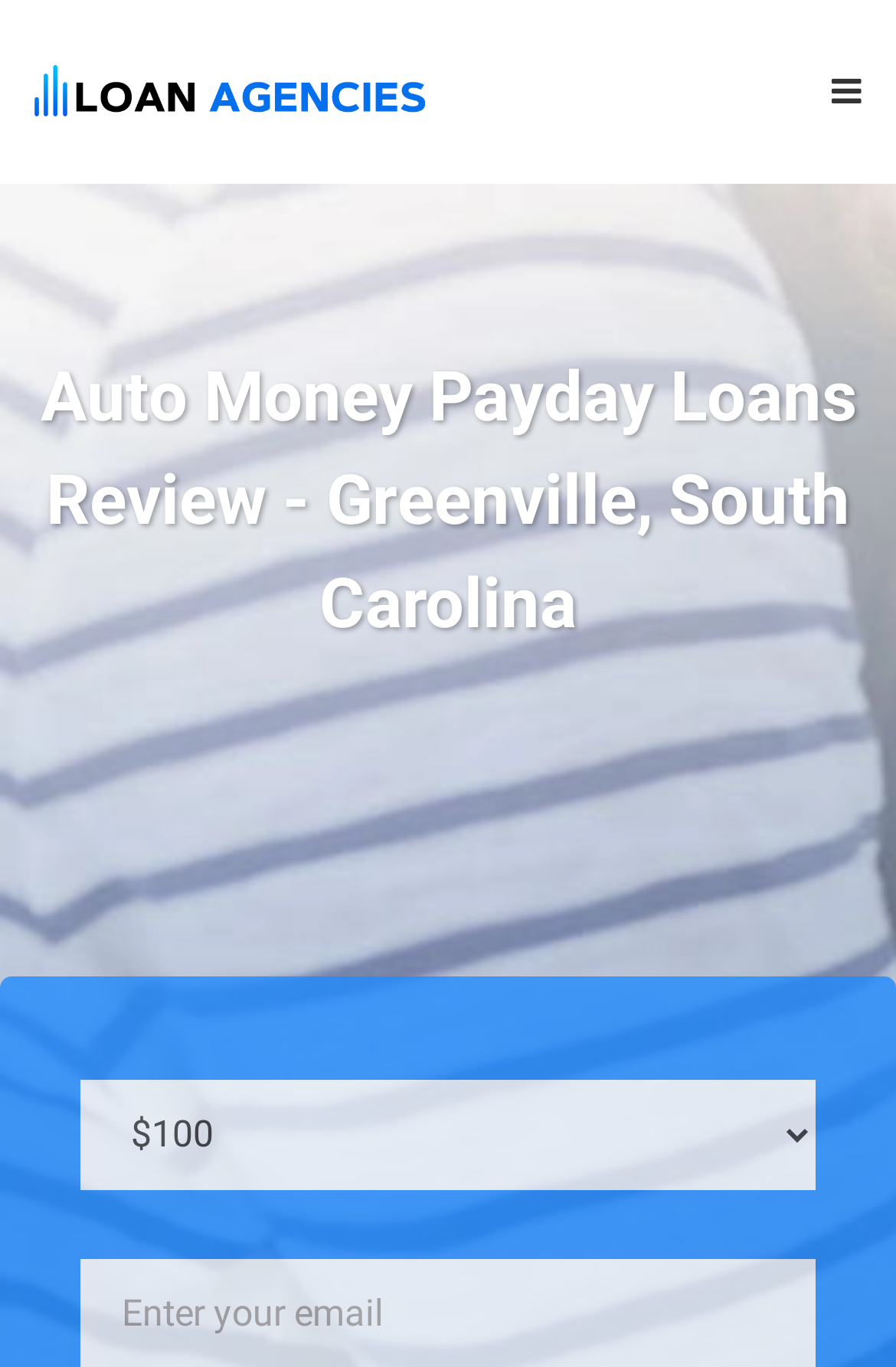What is the purpose of the combobox?
Refer to the image and provide a one-word or short phrase answer.

Select option